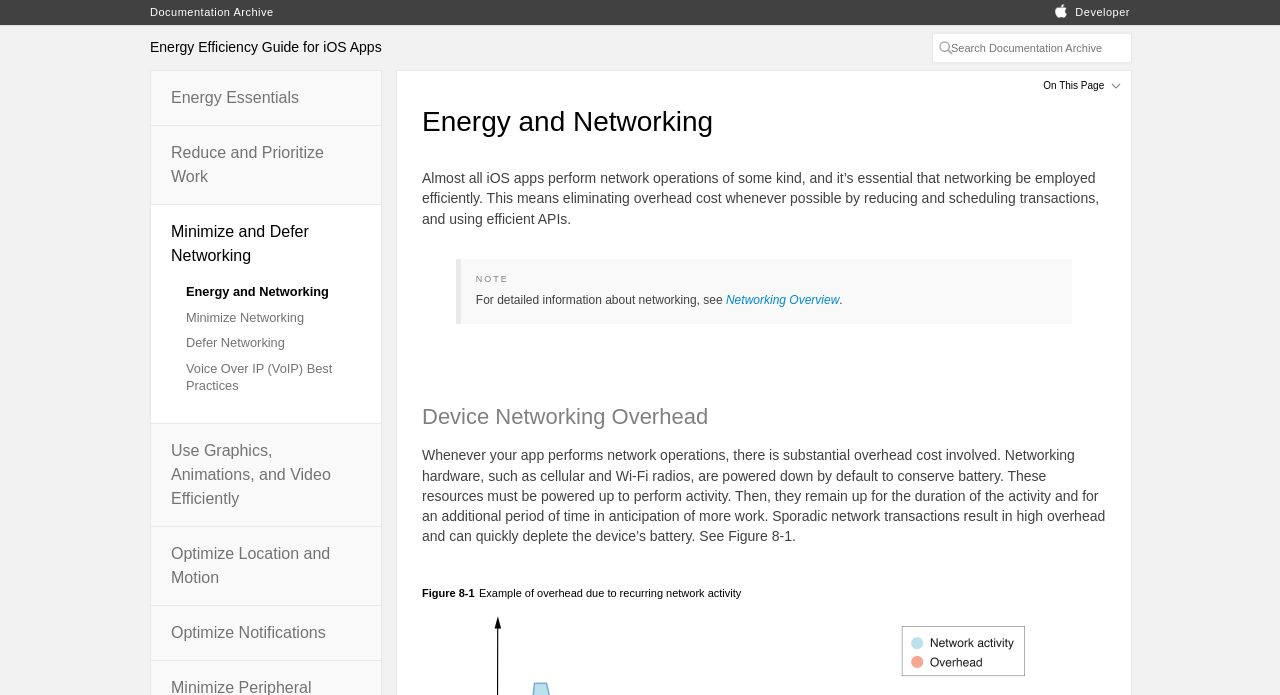Provide a short answer using a single word or phrase for the following question: 
What is the purpose of the 'Energy and Networking' section?

Provide guidelines for efficient networking